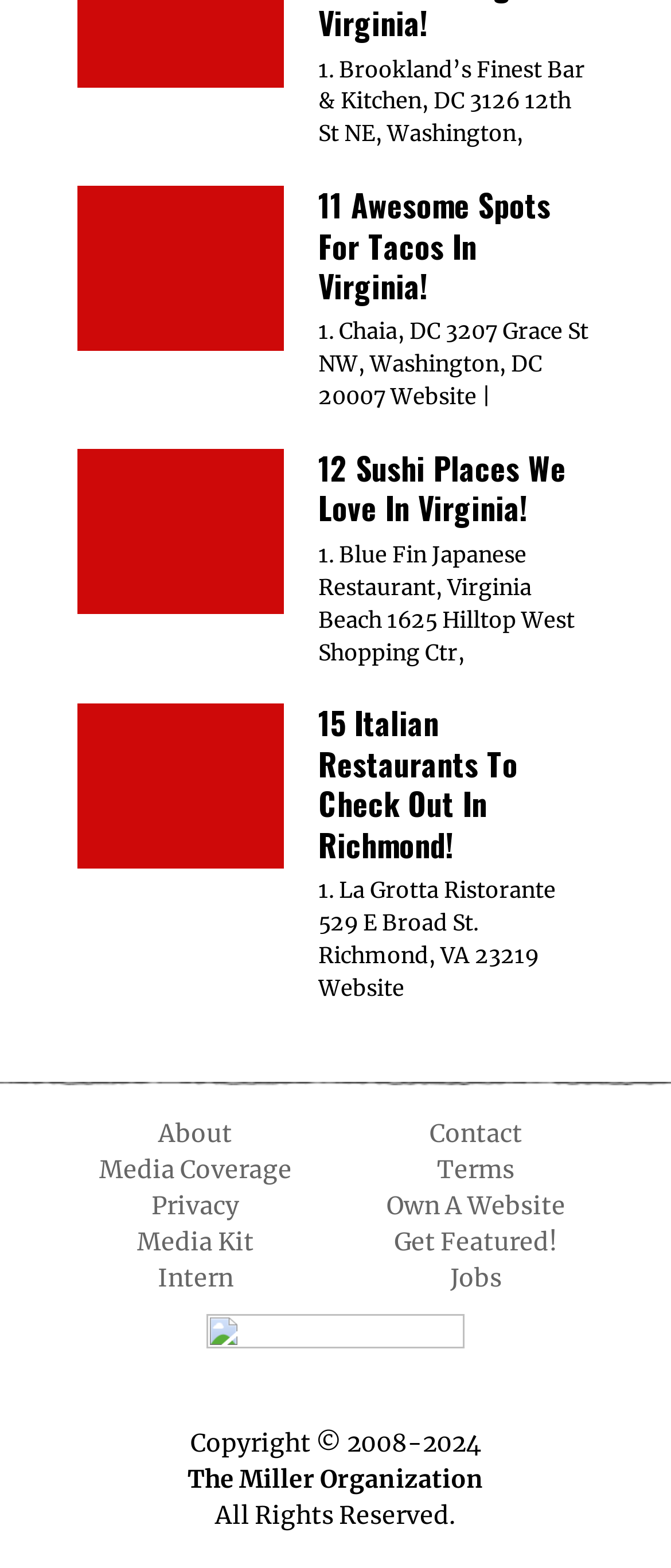Show the bounding box coordinates of the region that should be clicked to follow the instruction: "Get information about Chaia, DC."

[0.474, 0.203, 0.877, 0.261]